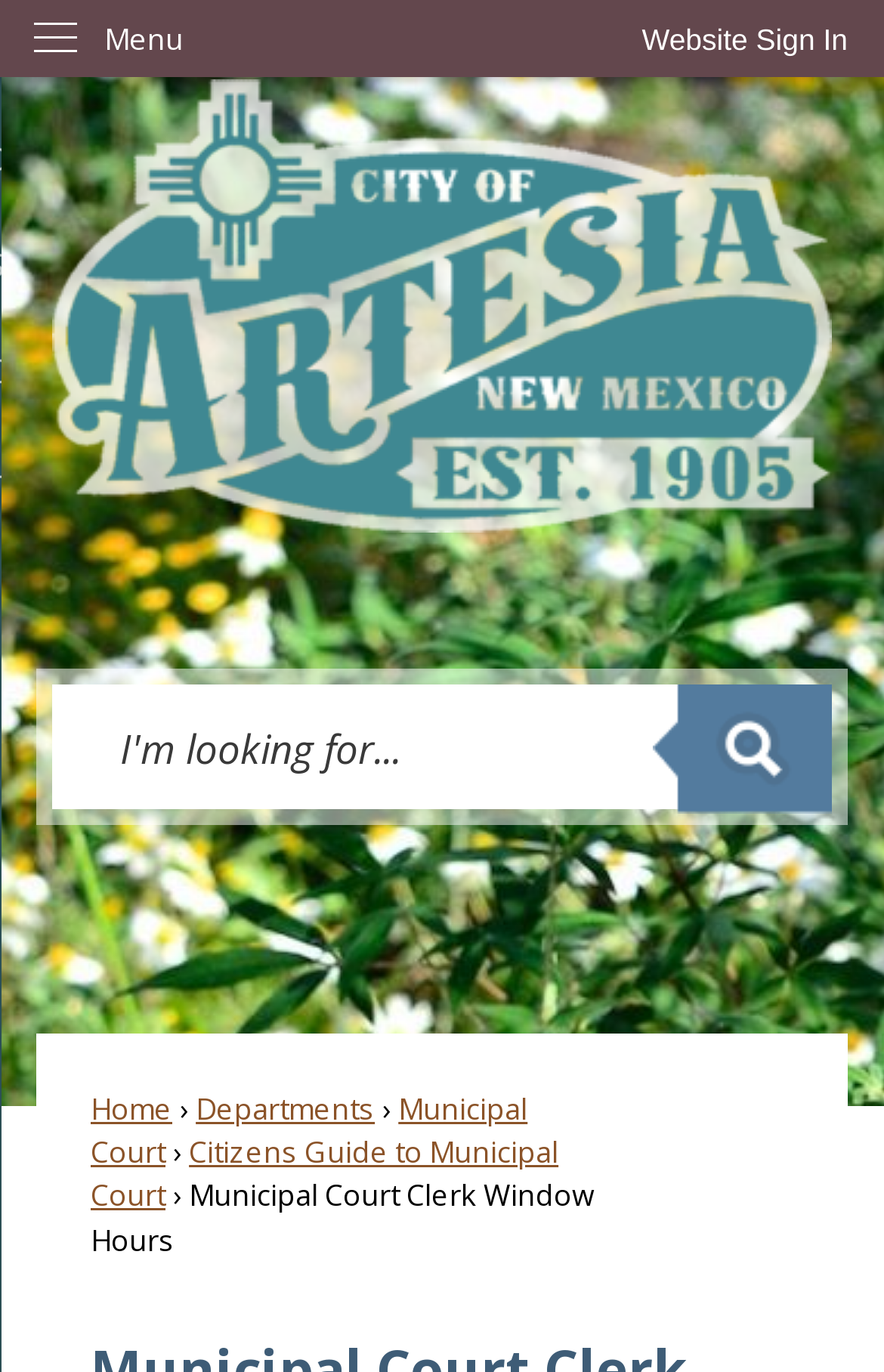How many links are available in the main menu?
Using the image as a reference, give a one-word or short phrase answer.

5